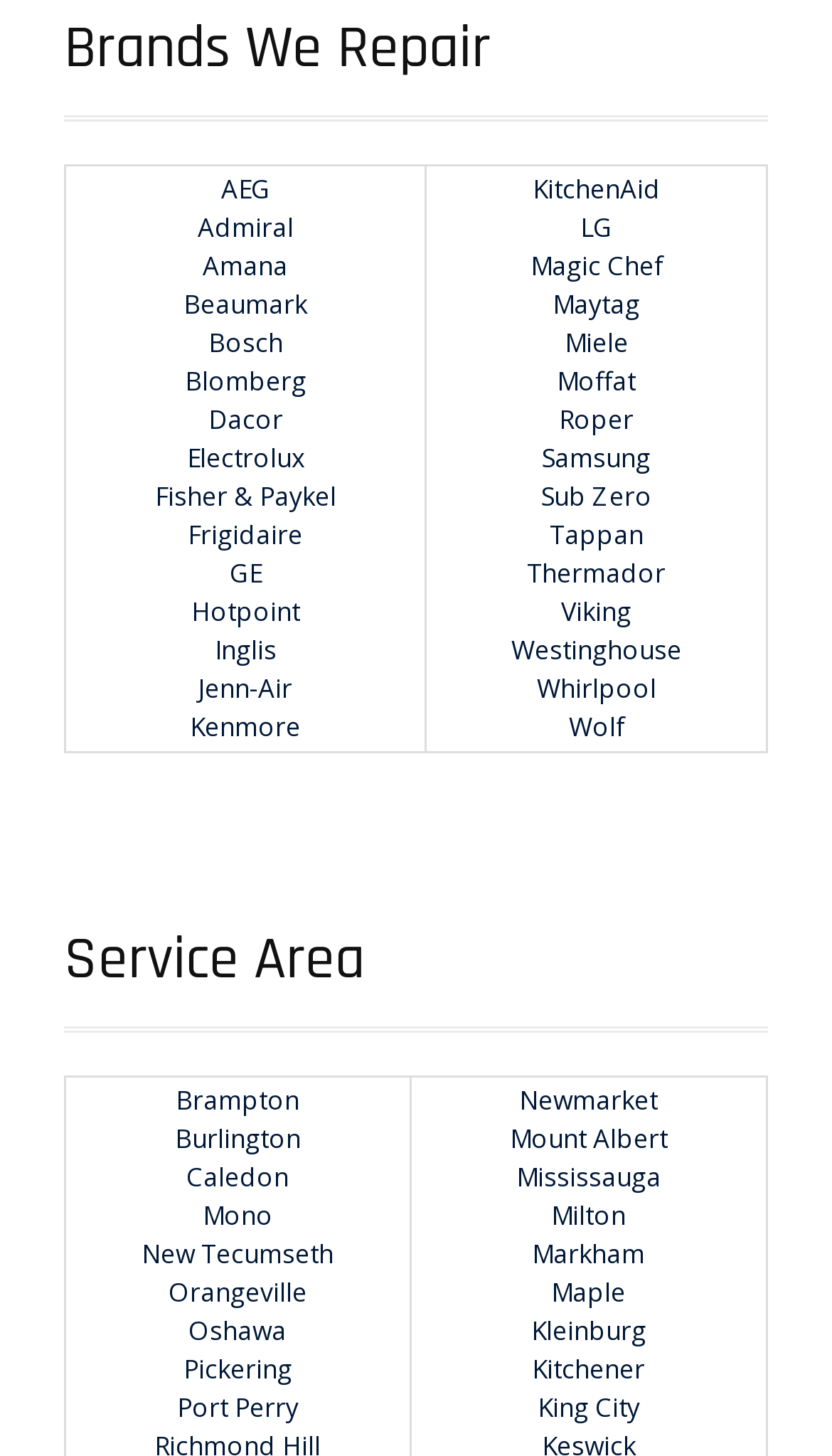Determine the bounding box coordinates of the UI element that matches the following description: "New Tecumseth". The coordinates should be four float numbers between 0 and 1 in the format [left, top, right, bottom].

[0.17, 0.849, 0.401, 0.874]